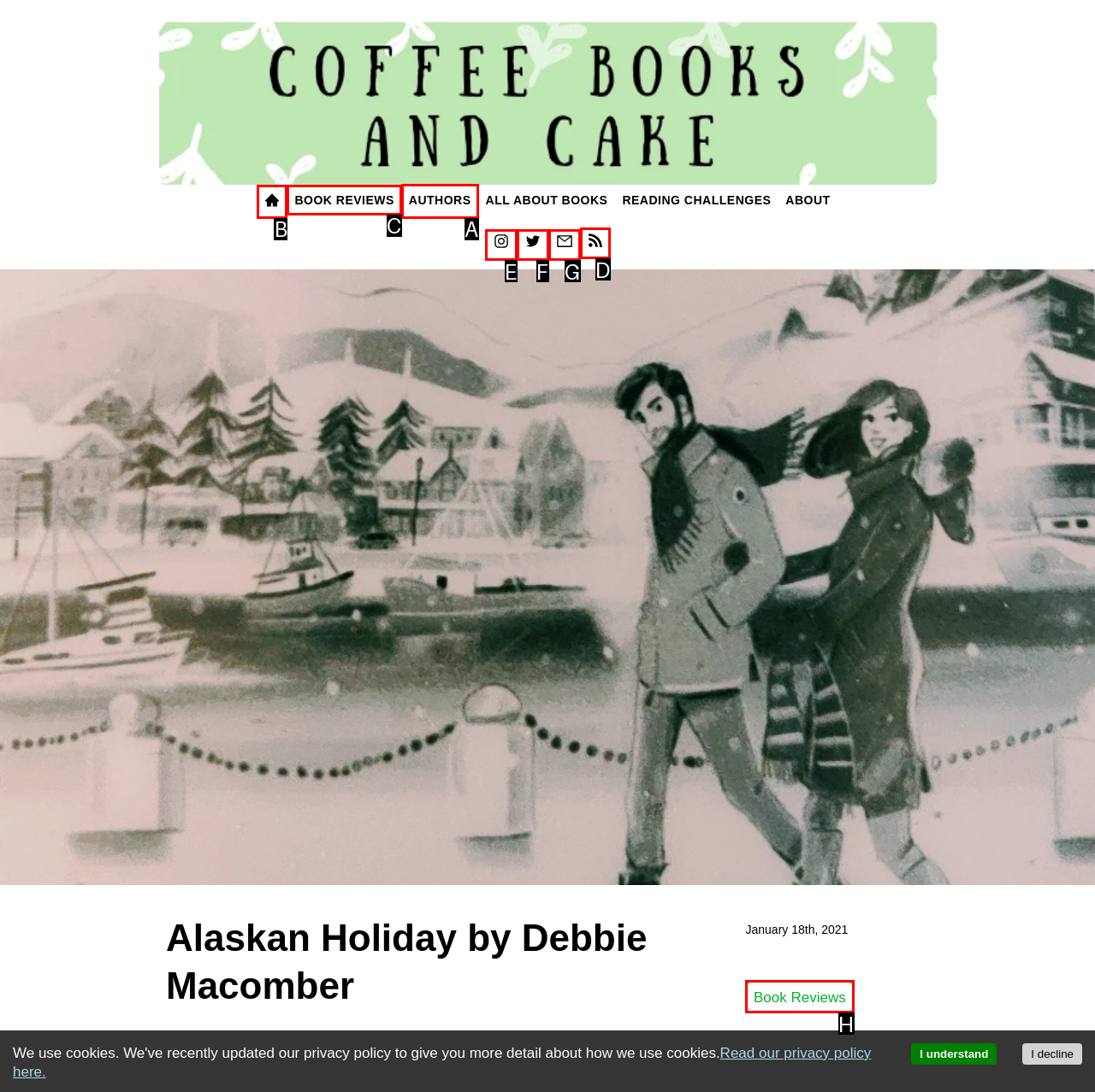Select the correct UI element to complete the task: Open the 'authors' page
Please provide the letter of the chosen option.

A